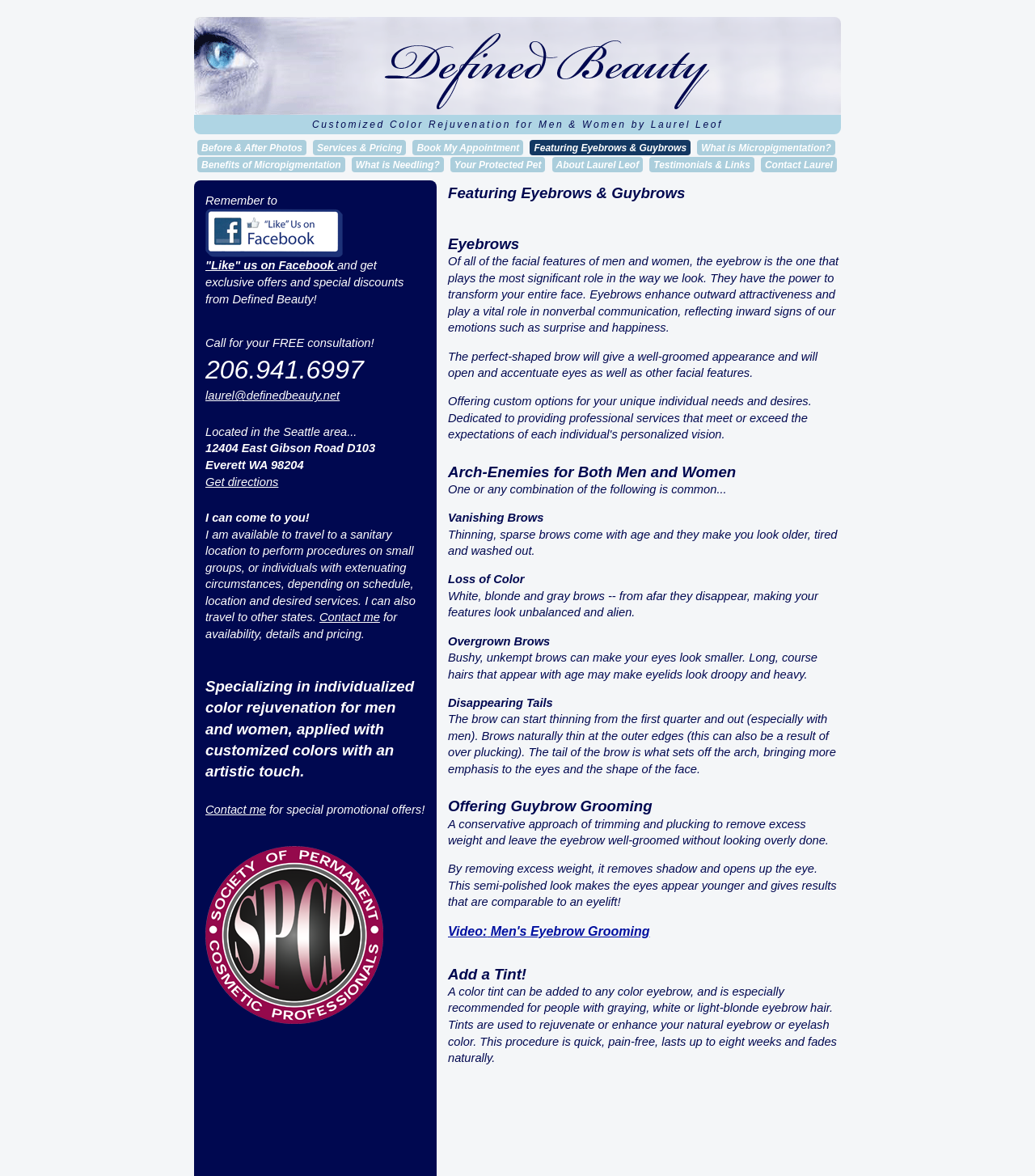Could you highlight the region that needs to be clicked to execute the instruction: "Click the 'Home' link"?

None